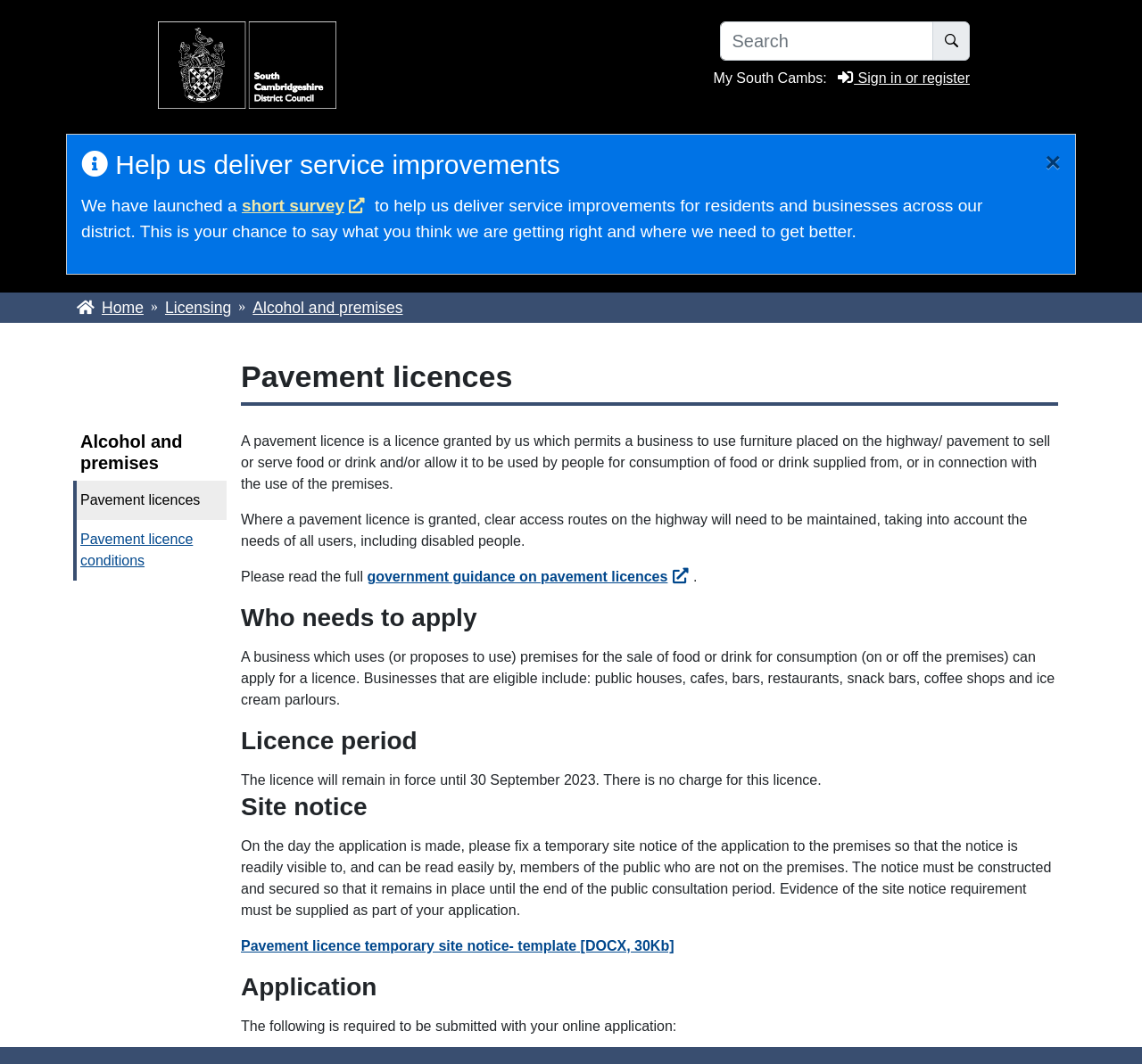Determine the bounding box coordinates of the region to click in order to accomplish the following instruction: "Read about alcohol and premises". Provide the coordinates as four float numbers between 0 and 1, specifically [left, top, right, bottom].

[0.221, 0.28, 0.353, 0.297]